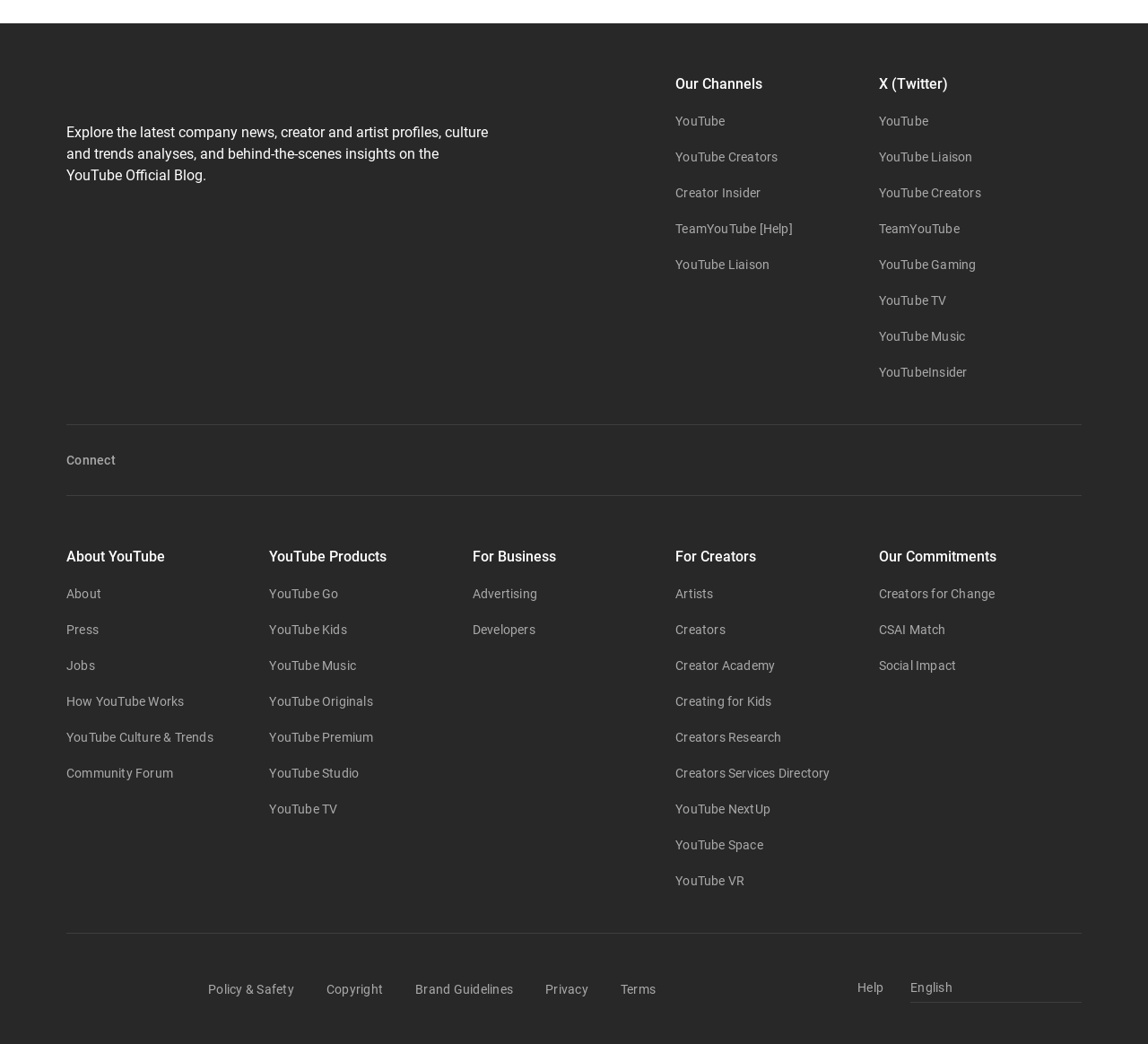What is the logo of this website?
Please respond to the question with a detailed and well-explained answer.

The logo of this website is YouTube, which can be inferred from the image element with the description 'YouTube Official Blog logo' at the top left corner of the webpage.